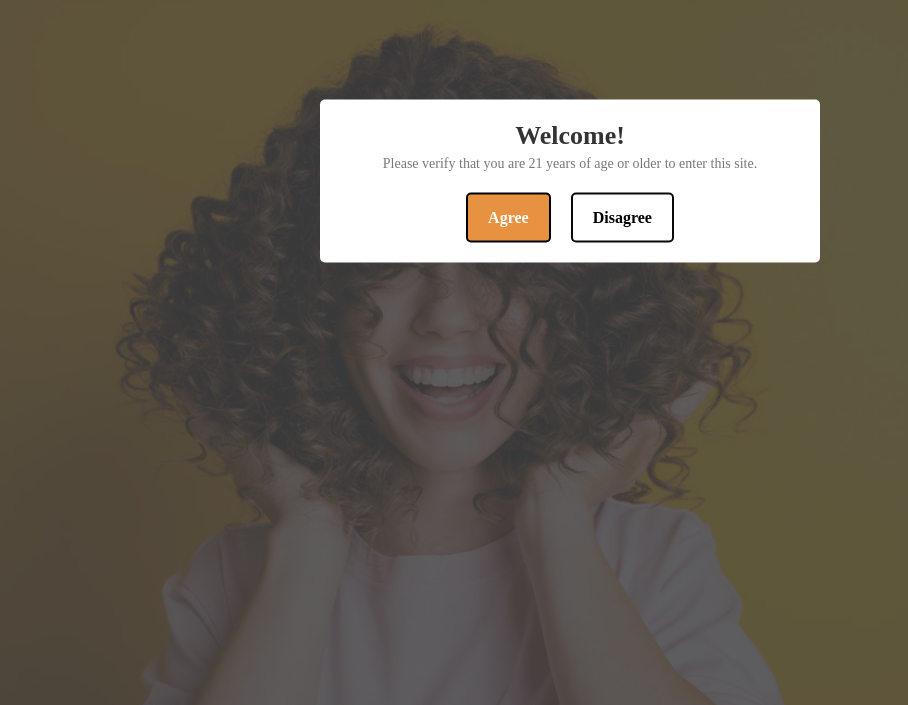What is the mood of the young woman in the image?
Please answer the question with a detailed and comprehensive explanation.

The caption describes the young woman as 'joyfully smiling' and 'embodying a cheerful and welcoming atmosphere', which suggests that she is in a positive mood.